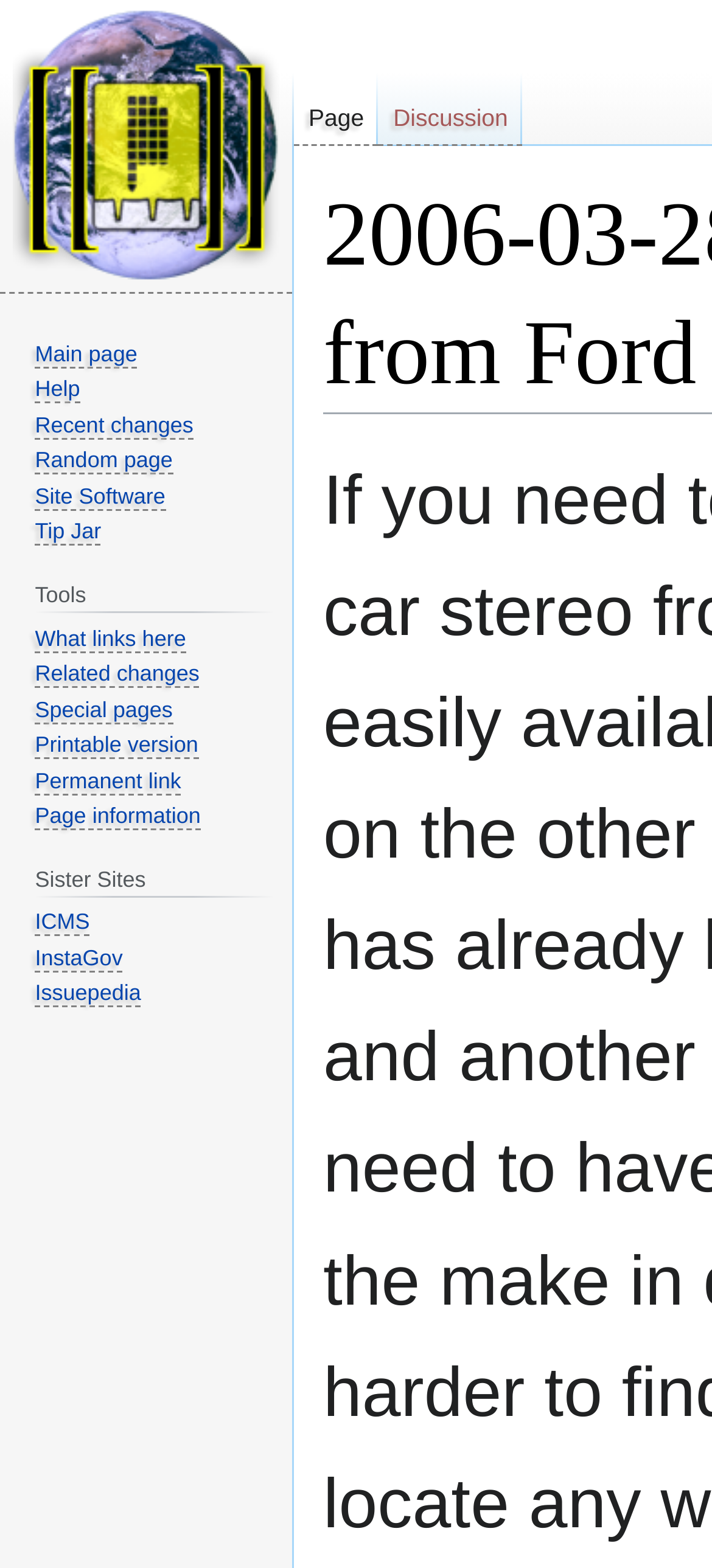Using the provided description: "What links here", find the bounding box coordinates of the corresponding UI element. The output should be four float numbers between 0 and 1, in the format [left, top, right, bottom].

[0.049, 0.399, 0.261, 0.416]